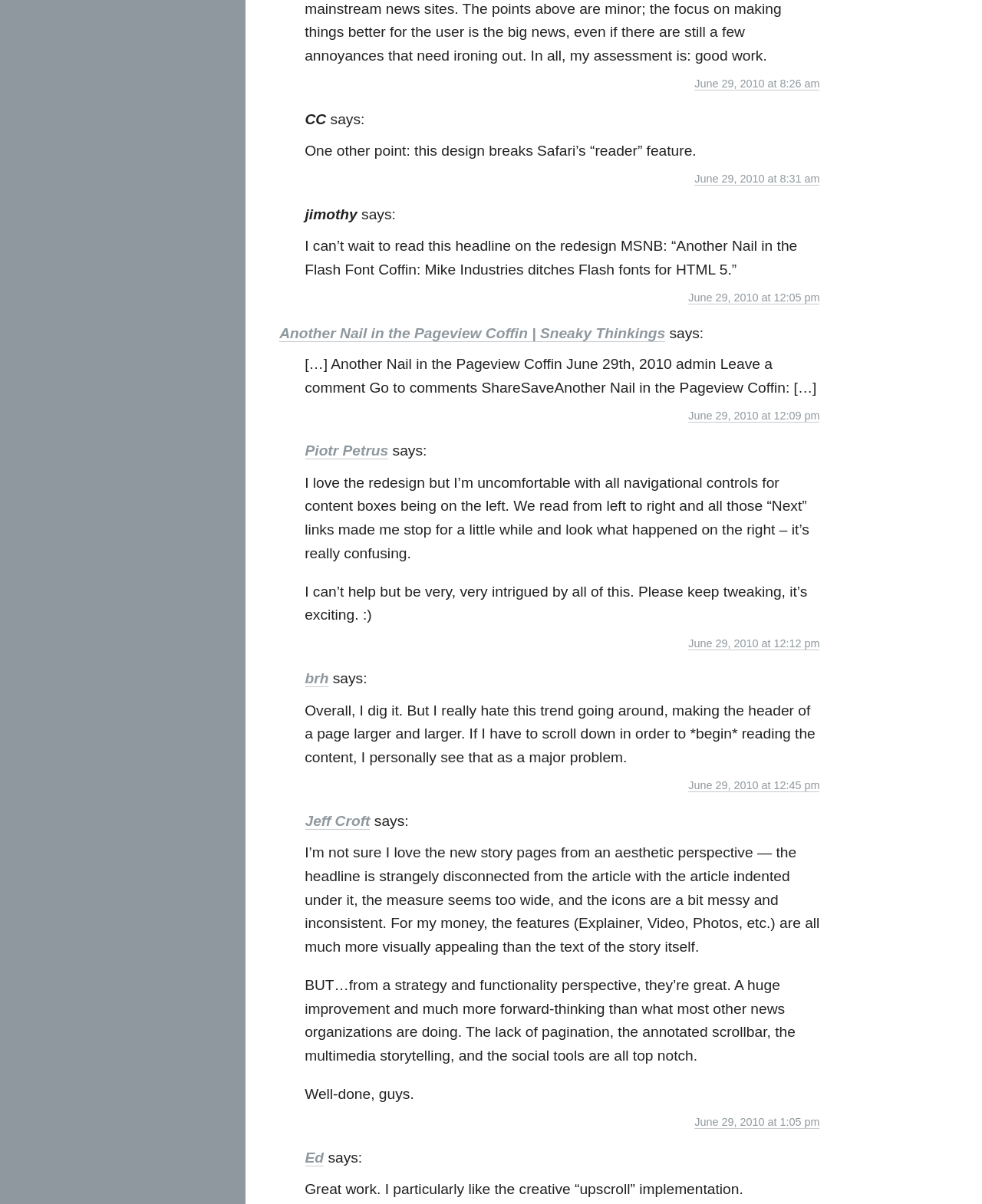Can you find the bounding box coordinates for the element to click on to achieve the instruction: "Visit the page of Another Nail in the Pageview Coffin"?

[0.284, 0.27, 0.677, 0.284]